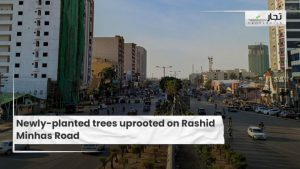Utilize the details in the image to give a detailed response to the question: What is the issue highlighted in the image?

The caption draws attention to the significant issue of urban landscaping challenges faced in this region, as evident from the uprooted newly-planted trees on Rashid Minhas Road.